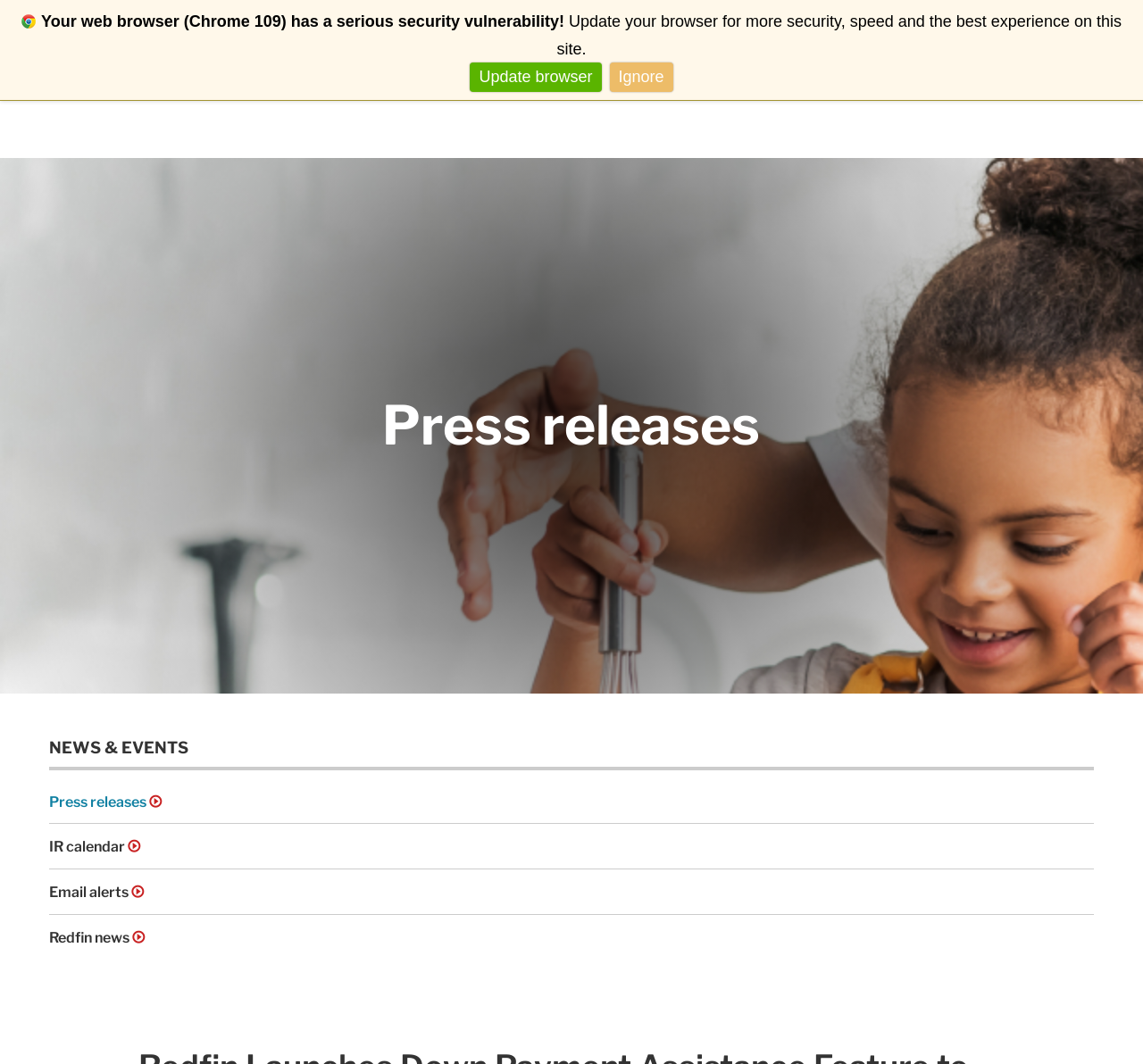Please locate the bounding box coordinates of the element's region that needs to be clicked to follow the instruction: "Update browser". The bounding box coordinates should be provided as four float numbers between 0 and 1, i.e., [left, top, right, bottom].

[0.411, 0.059, 0.526, 0.086]